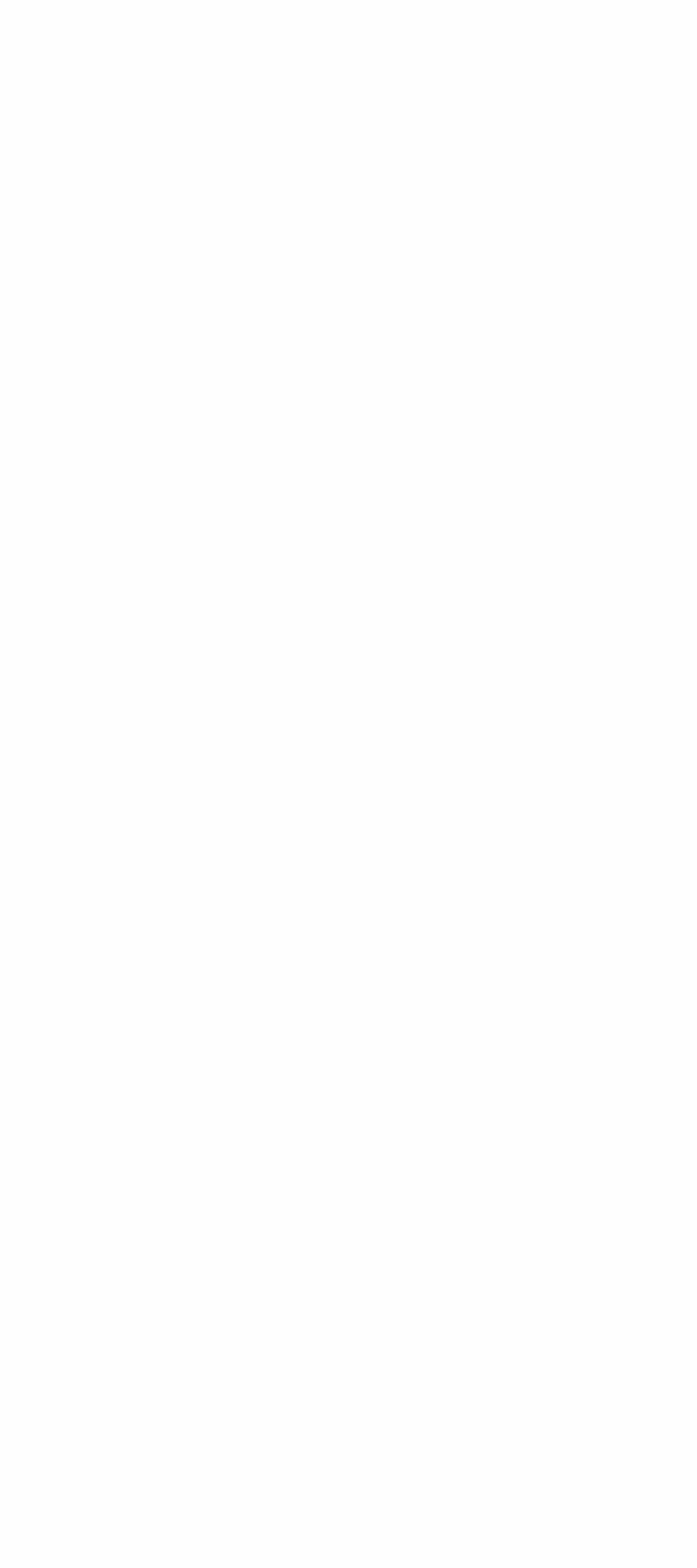Answer the following query with a single word or phrase:
How many quotes are attributed to individuals on this webpage?

3